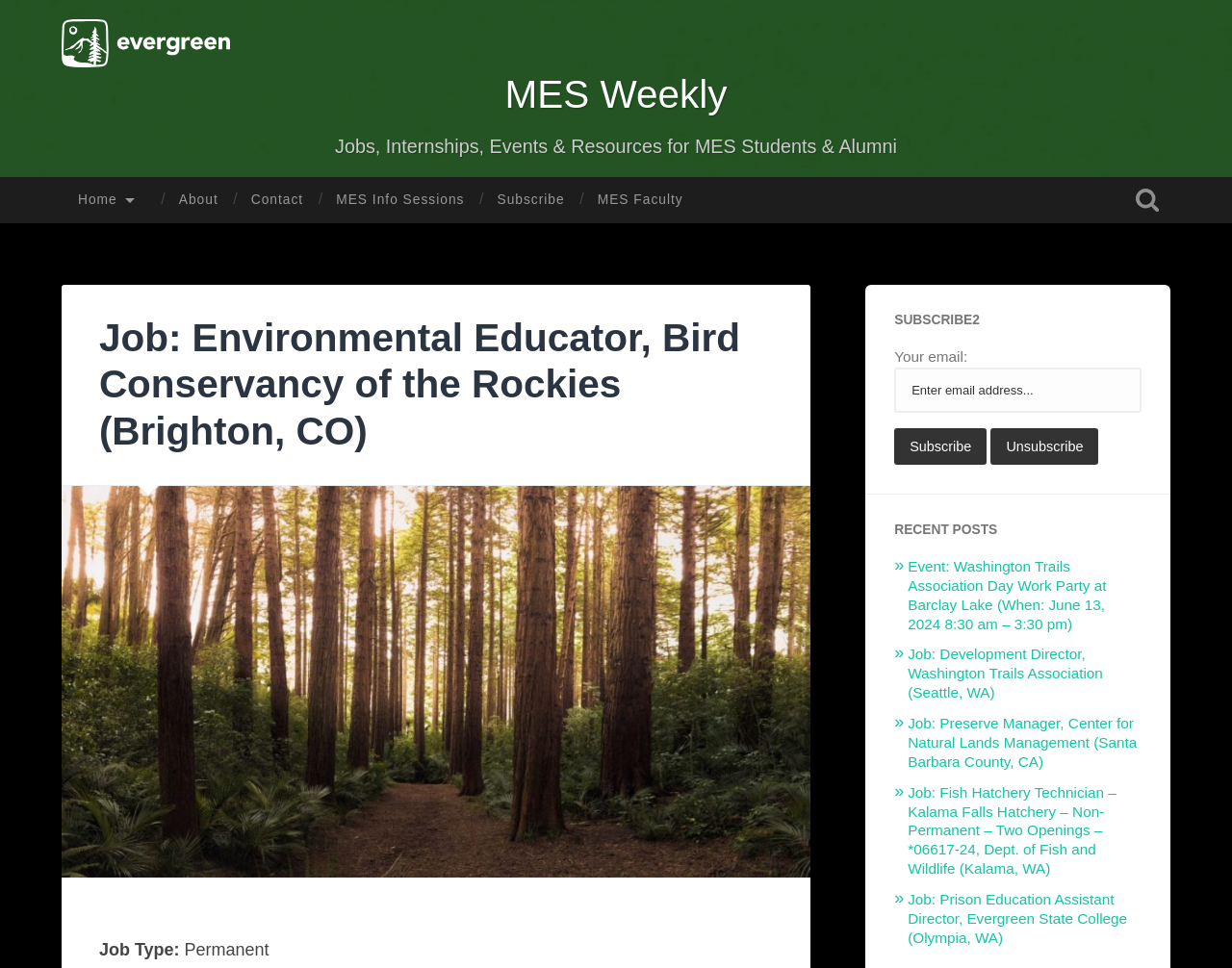Determine the bounding box coordinates of the element that should be clicked to execute the following command: "Subscribe with your email".

[0.726, 0.38, 0.927, 0.427]